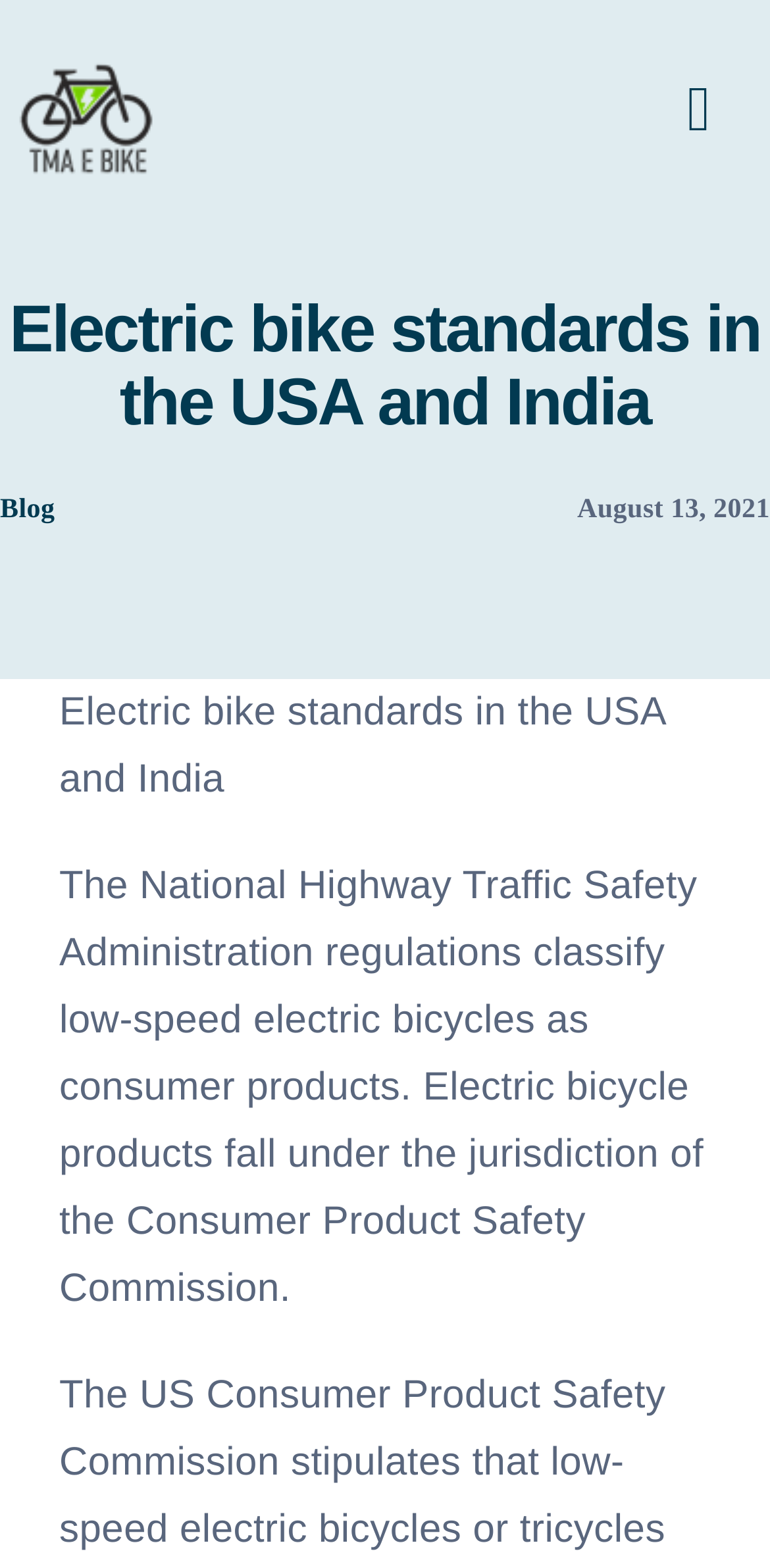Summarize the webpage comprehensively, mentioning all visible components.

The webpage appears to be about electric bike standards in the USA and India. At the top, there are multiple links categorized into electric bikes, electric scooters, and bike accessories. The electric bike links include options like "All Electric Bike", "Electric Mountain Bike", "Electric City Bike", and more, all aligned horizontally and spanning the top half of the page. Below these links, there are more links related to bike accessories, such as "Bike clothes", "Bike frame", "Bike brake", and others, also aligned horizontally.

In the middle of the page, there is a section with a heading "Electric bike standards in the USA and India" followed by a paragraph of text that explains the regulations and jurisdiction of electric bicycle products in the USA. This section is positioned below the links and takes up a significant portion of the page.

On the right side of the page, there are more links, including "Custom e bike type", "Custom e bike size", "Custom e bike logo", and others, all aligned vertically. Below these links, there are more links related to blog and news, videos, and contact information, including "Blog & News", "All Video", "Electric mountain bike video", "Contact us", and "About Us".